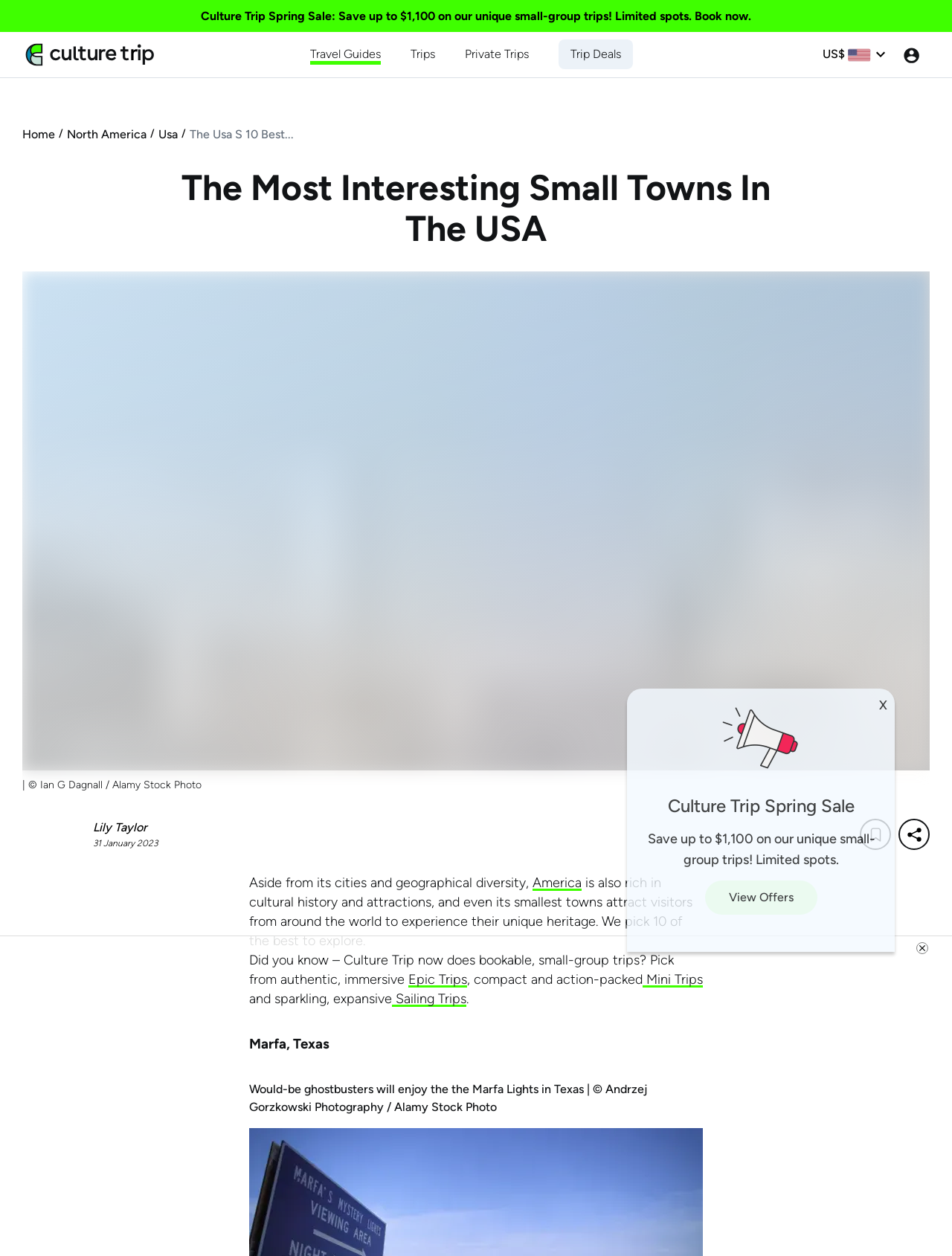What is the currency symbol displayed on the webpage?
Using the picture, provide a one-word or short phrase answer.

US$